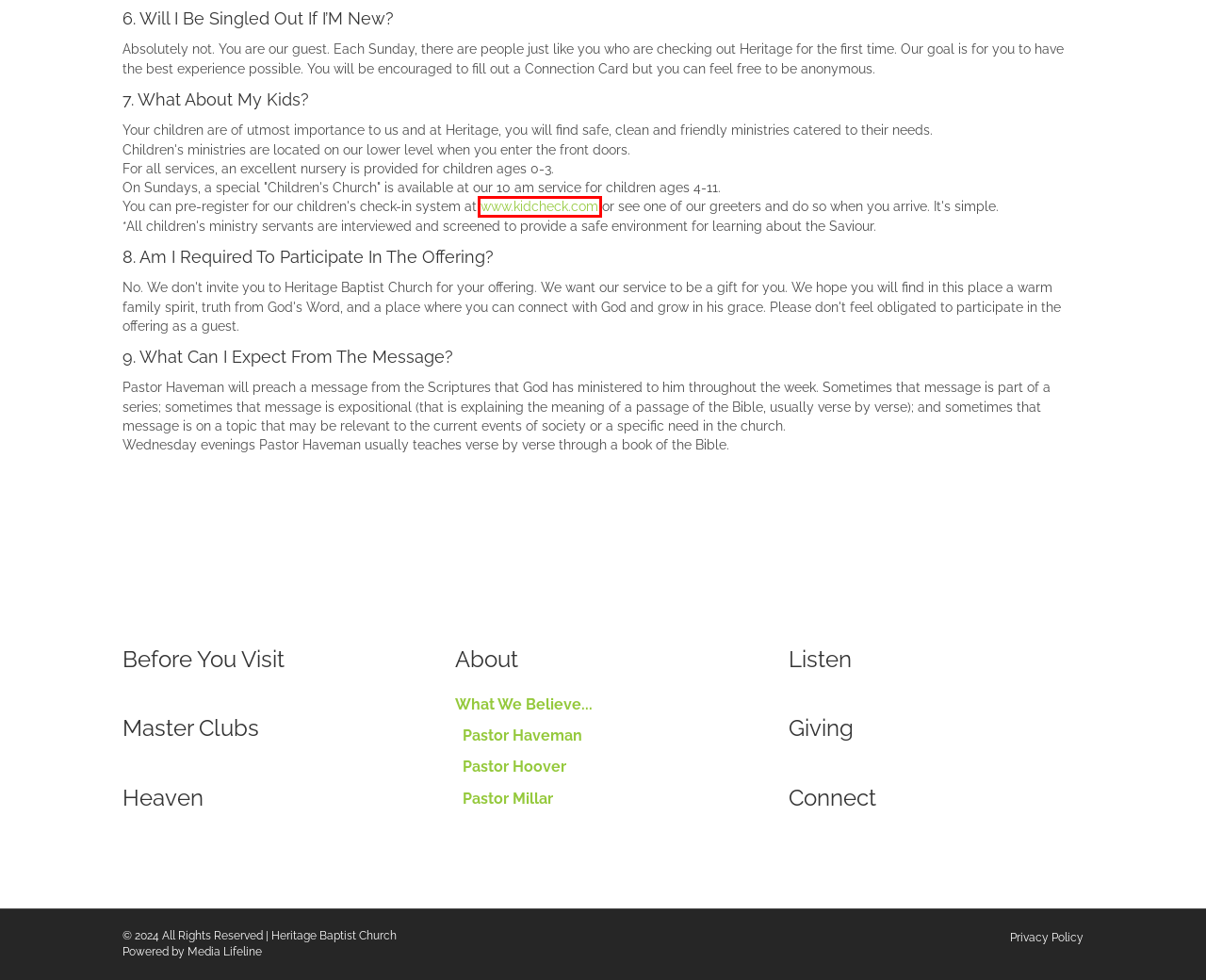Given a screenshot of a webpage with a red bounding box around a UI element, please identify the most appropriate webpage description that matches the new webpage after you click on the element. Here are the candidates:
A. Privacy Policy | Heritage Baptist Church
B. Master Clubs | Heritage Baptist Church
C. About | Heritage Baptist Church
D. KidCheck Children's Check-In - KidCheck
E. Connect | Heritage Baptist Church
F. Home | Heritage Baptist Church
G. Media Lifeline - Lifeline Pro Software | Website Design & Care
H. Sermons | Heritage Baptist Church

D